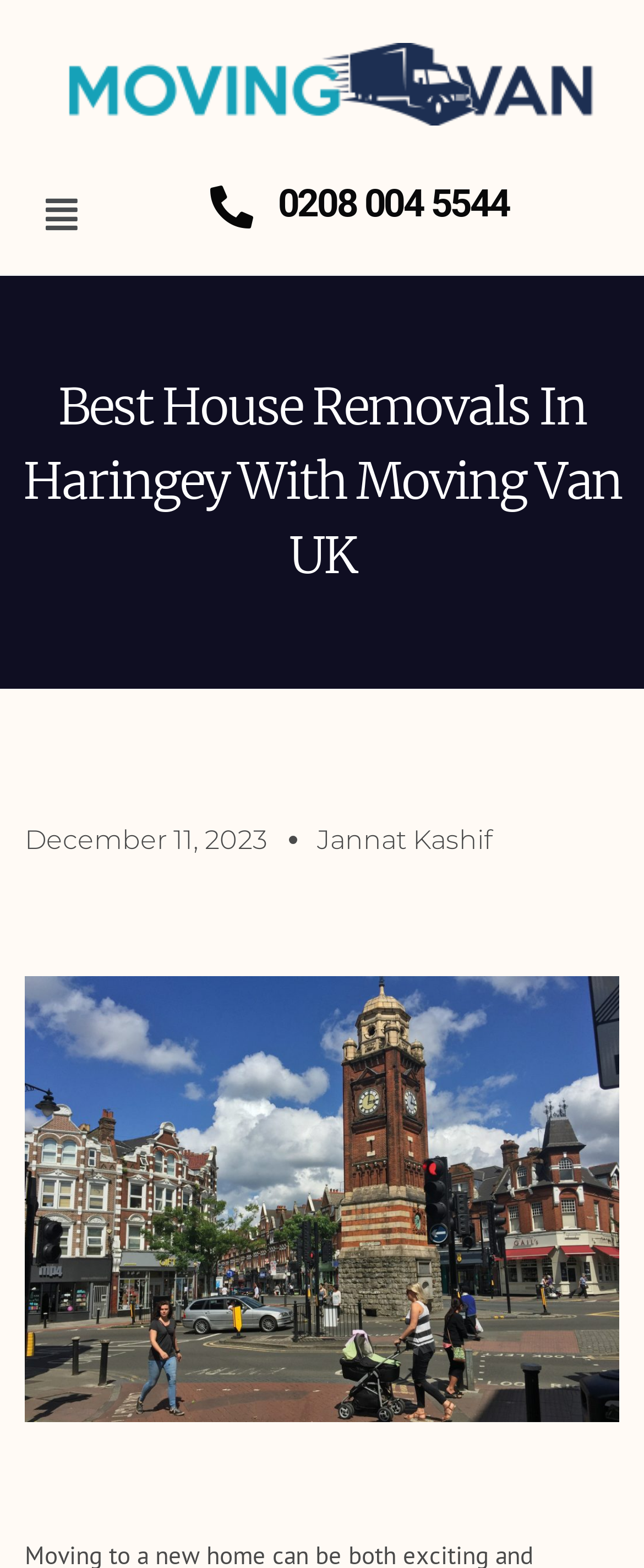Based on the image, provide a detailed response to the question:
Who is the author of the latest article?

I found the author's name by looking at the link element that contains the text 'Jannat Kashif', which is located below the date 'December 11, 2023'.